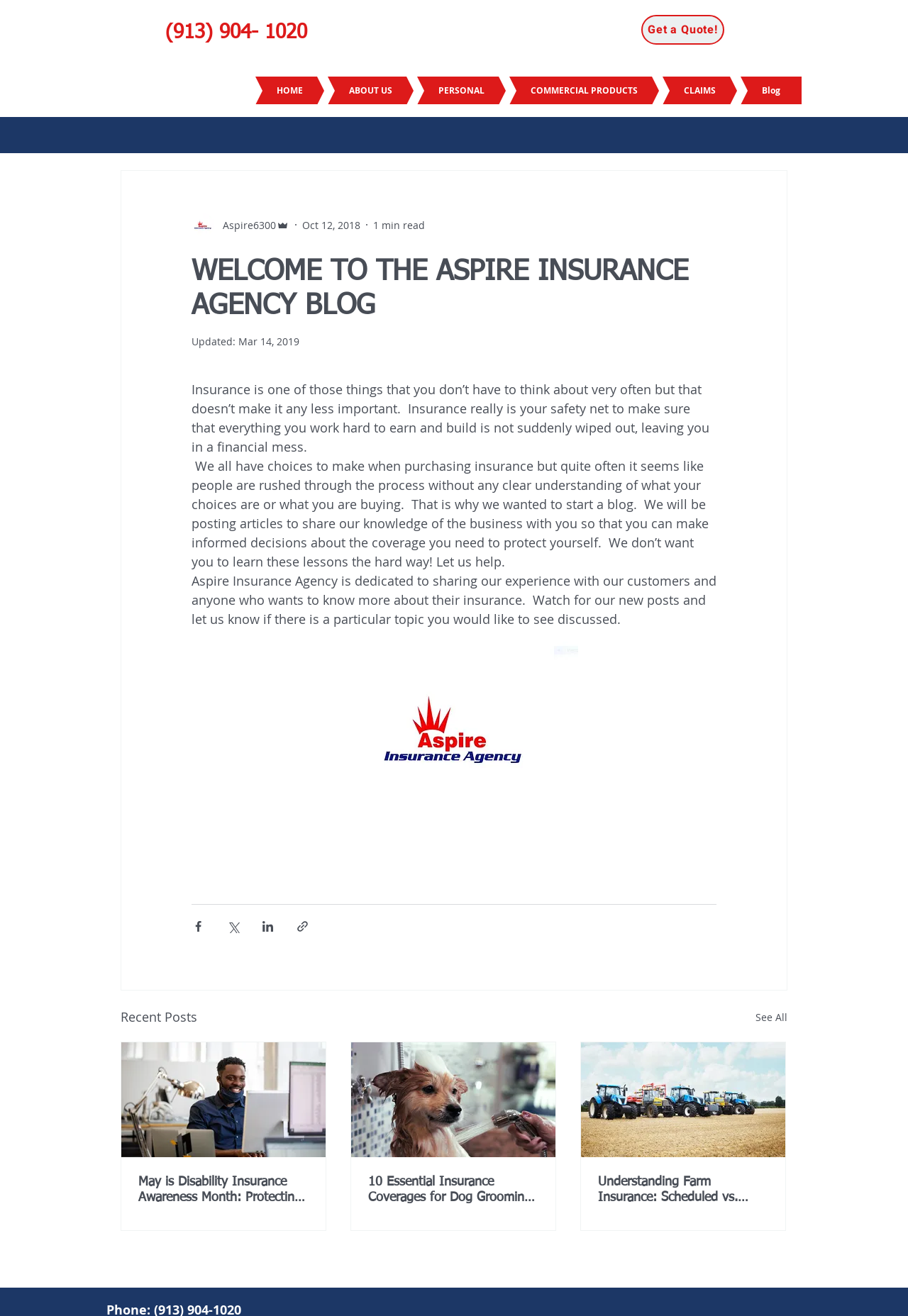How many articles are displayed on the main page?
Answer the question with just one word or phrase using the image.

3